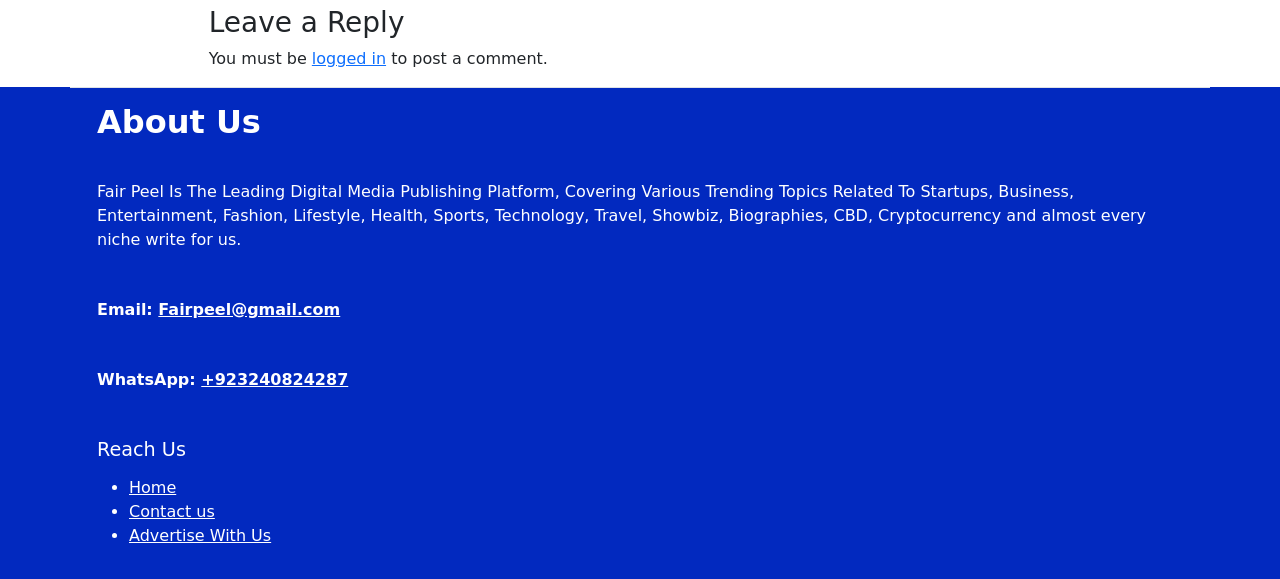What are the three options listed under 'Reach Us'? Analyze the screenshot and reply with just one word or a short phrase.

Home, Contact us, Advertise With Us